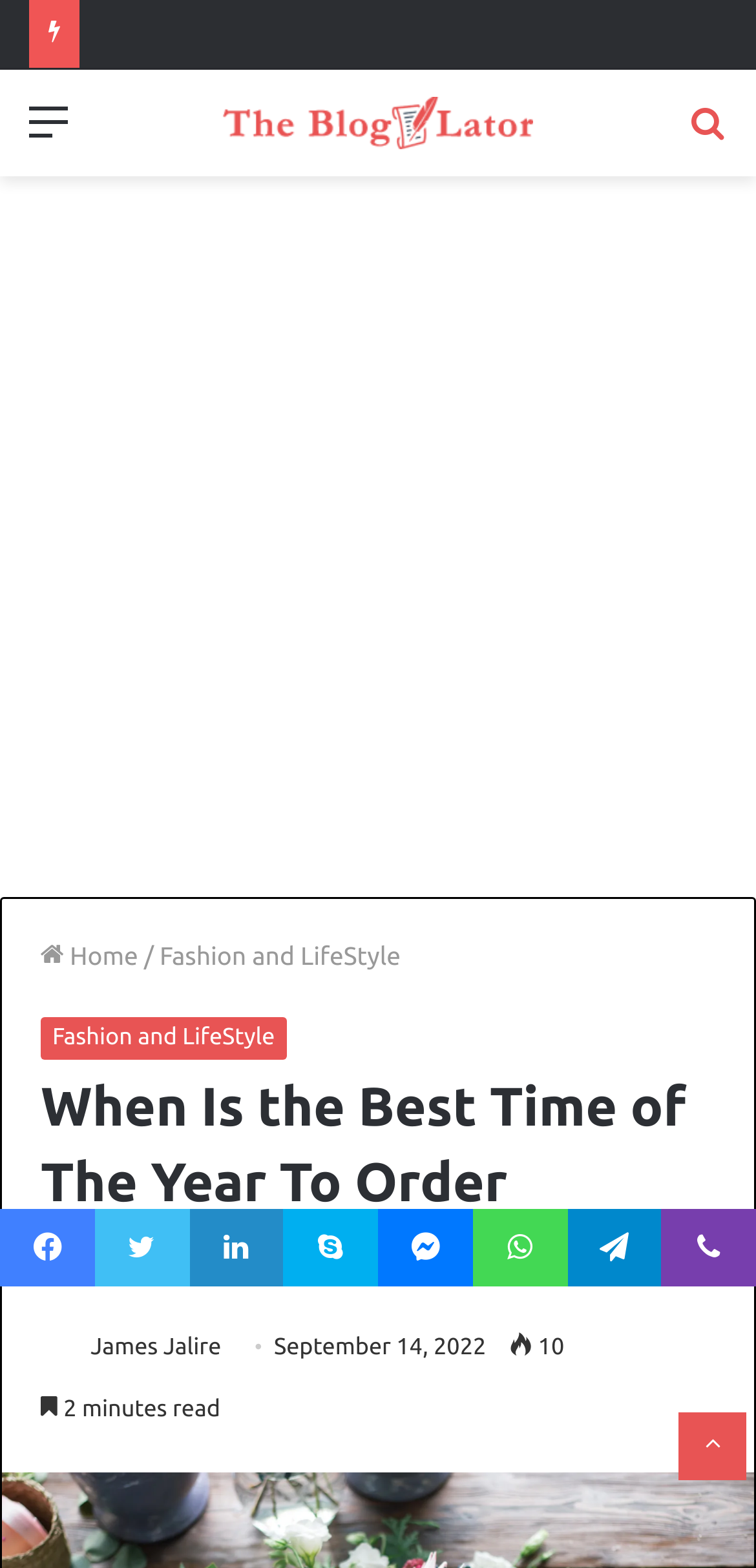Please find the top heading of the webpage and generate its text.

When Is the Best Time of The Year To Order Flowers?